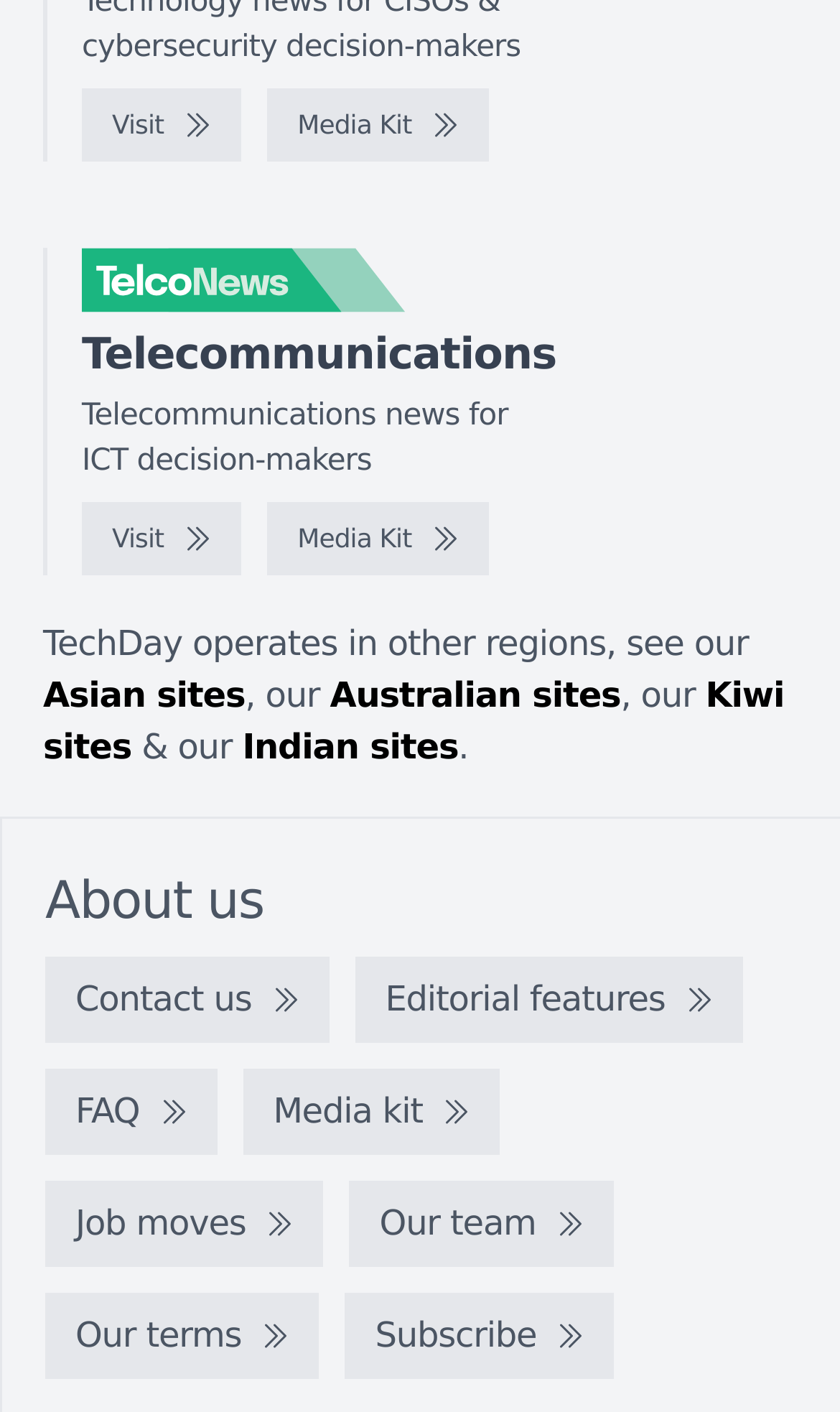Highlight the bounding box coordinates of the element that should be clicked to carry out the following instruction: "Check Editorial features". The coordinates must be given as four float numbers ranging from 0 to 1, i.e., [left, top, right, bottom].

[0.423, 0.678, 0.884, 0.739]